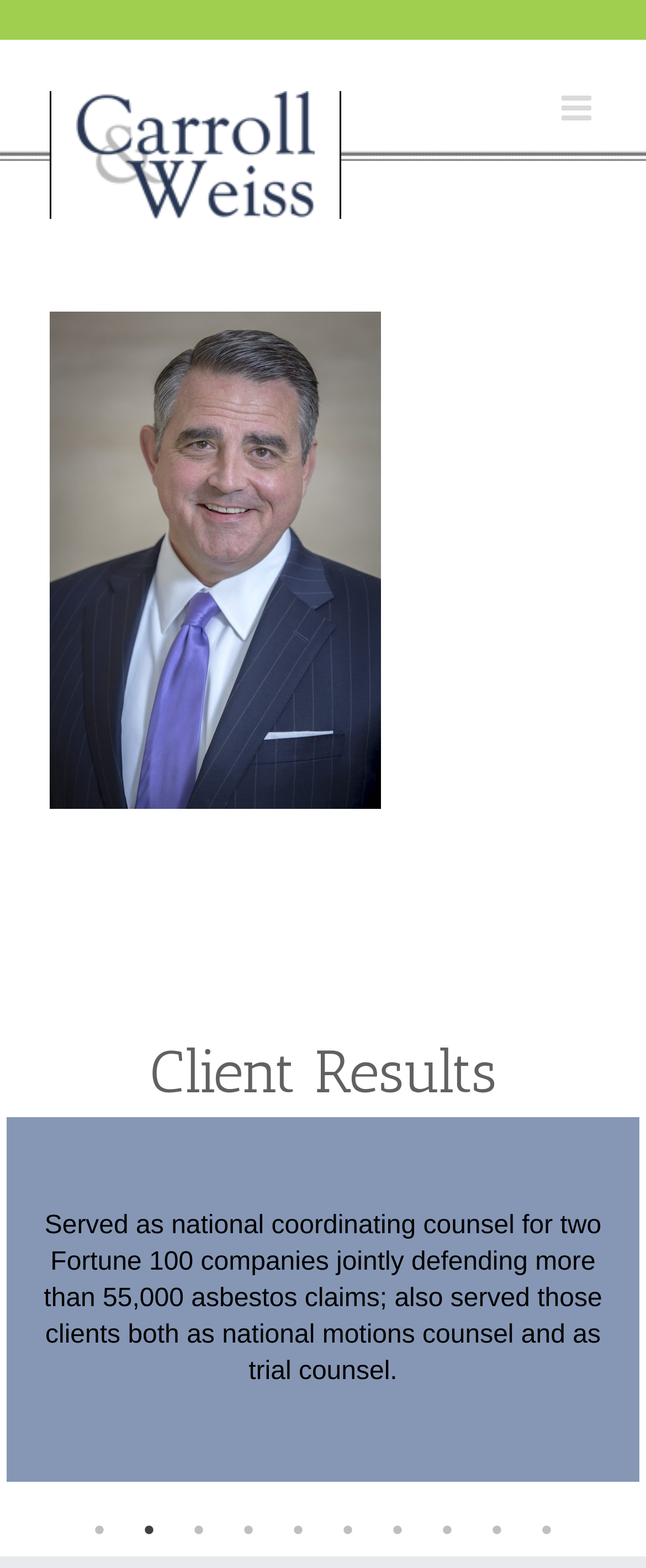Determine the bounding box coordinates for the region that must be clicked to execute the following instruction: "Click the Carroll & Weiss, LLP Logo".

[0.077, 0.058, 0.528, 0.14]